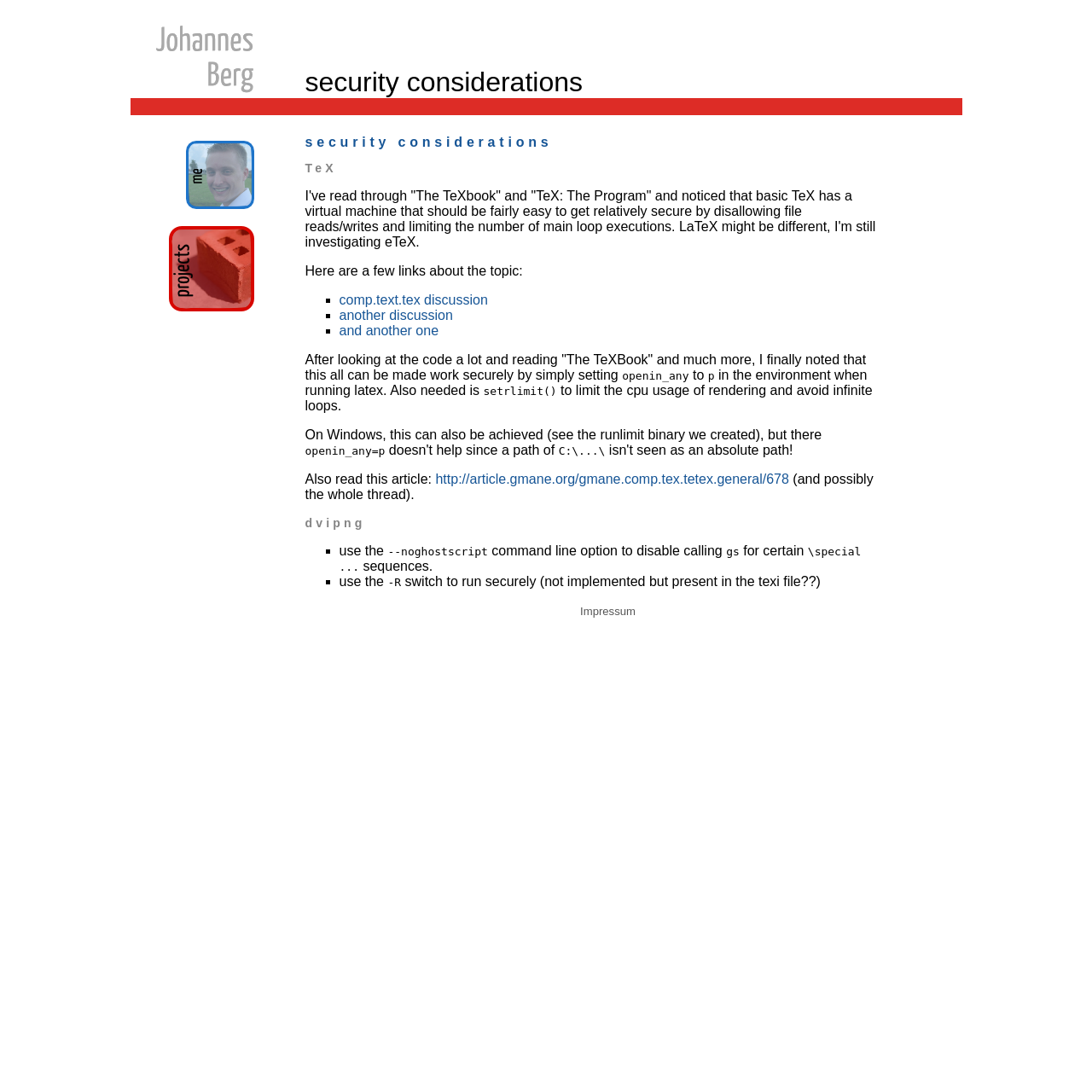Identify the bounding box coordinates of the element that should be clicked to fulfill this task: "Read the article about security considerations". The coordinates should be provided as four float numbers between 0 and 1, i.e., [left, top, right, bottom].

[0.279, 0.123, 0.506, 0.137]